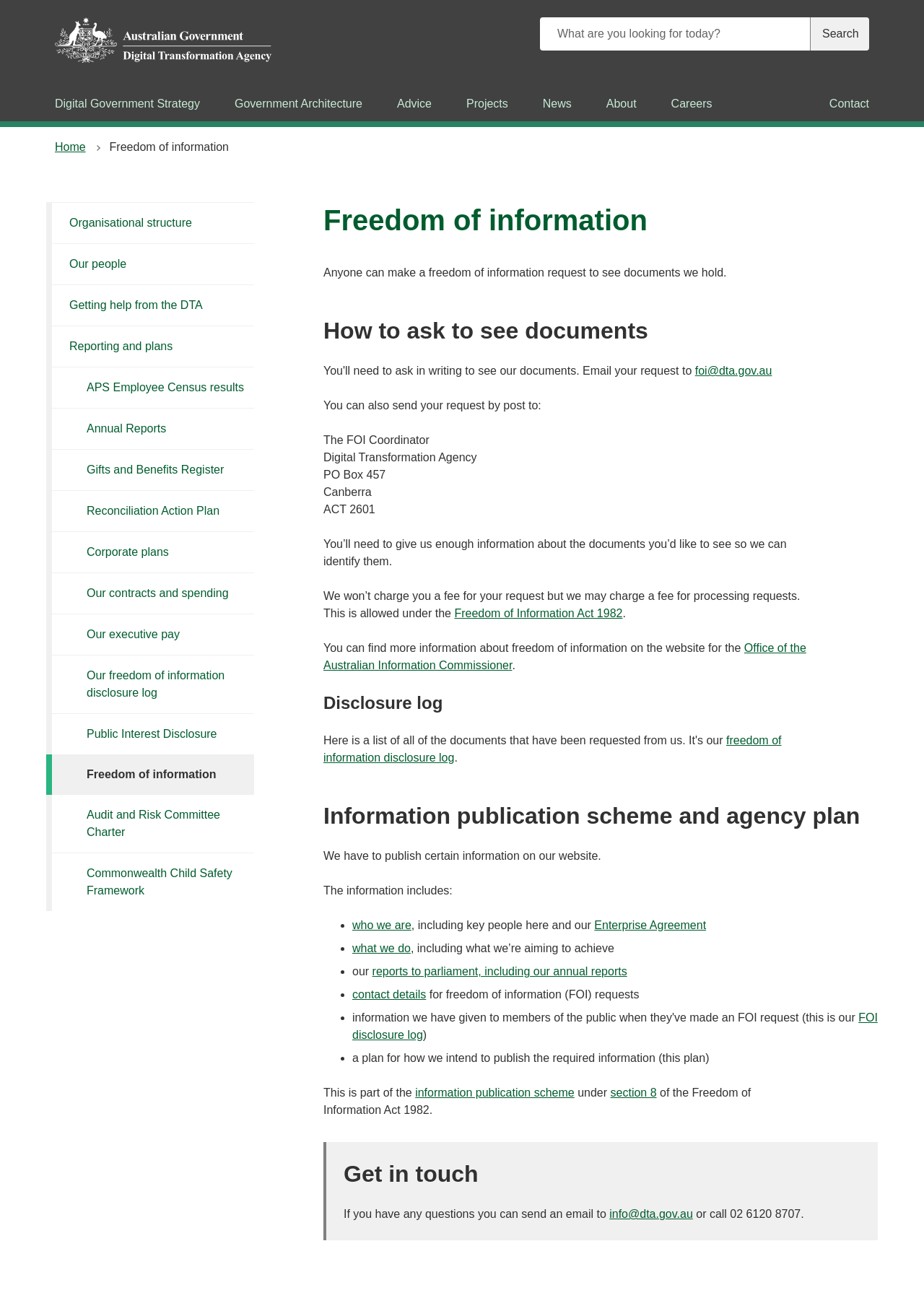Please identify the bounding box coordinates of the element I need to click to follow this instruction: "Make a freedom of information request".

[0.752, 0.278, 0.835, 0.288]